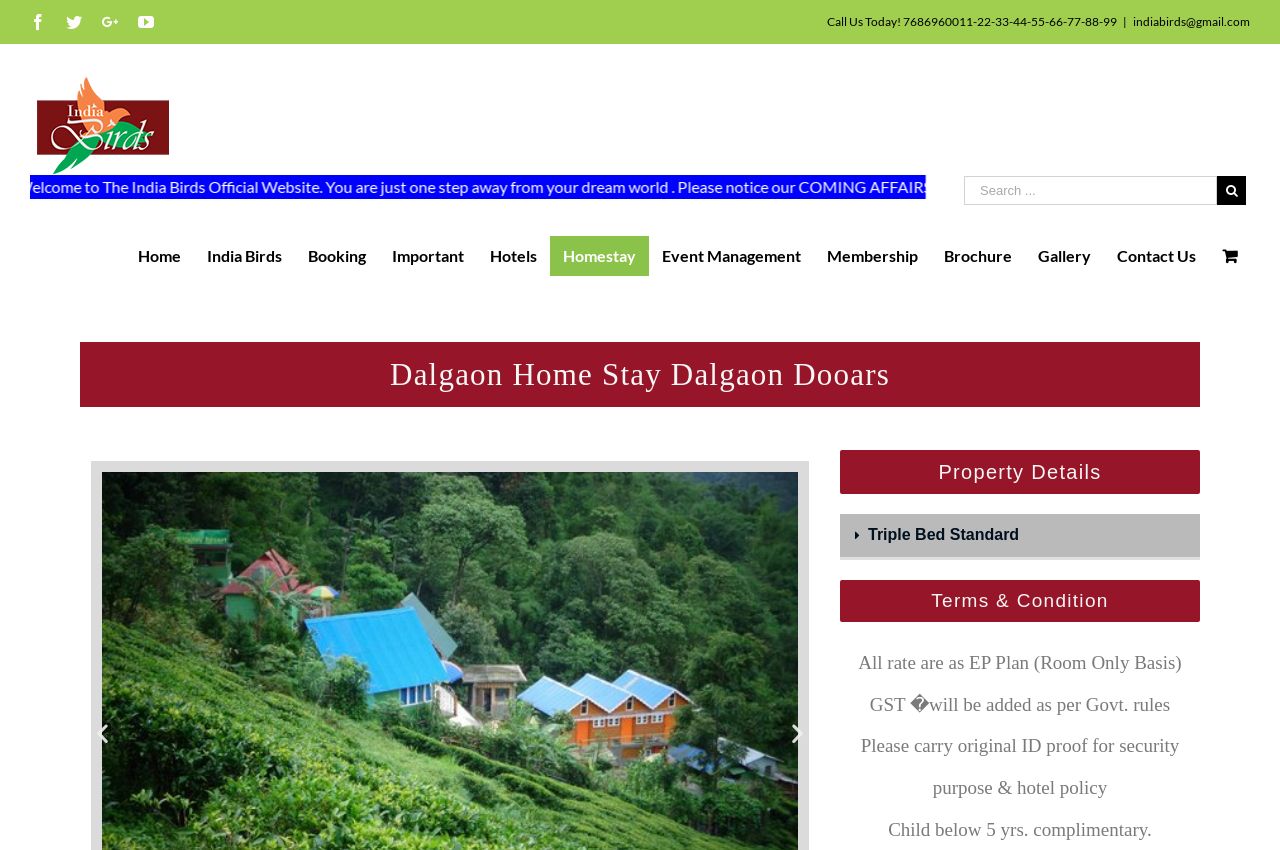From the image, can you give a detailed response to the question below:
What is the plan basis for the room tariff?

I found the answer by looking at the static text element with the bounding box coordinates [0.671, 0.767, 0.923, 0.792] which contains the text 'All rate are as EP Plan (Room Only Basis)'.